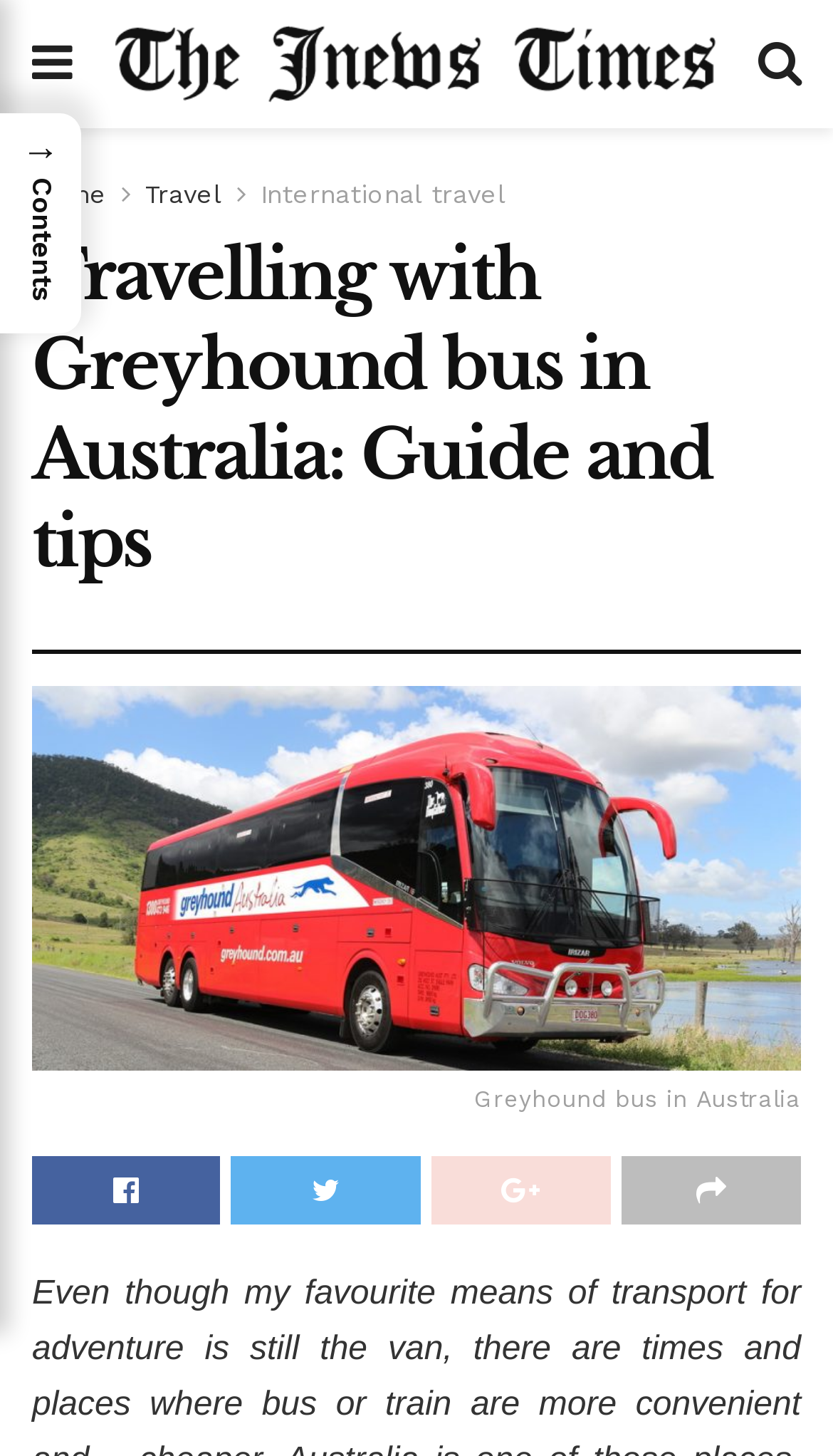Please respond to the question using a single word or phrase:
What is the name of the bus service discussed on this webpage?

Greyhound